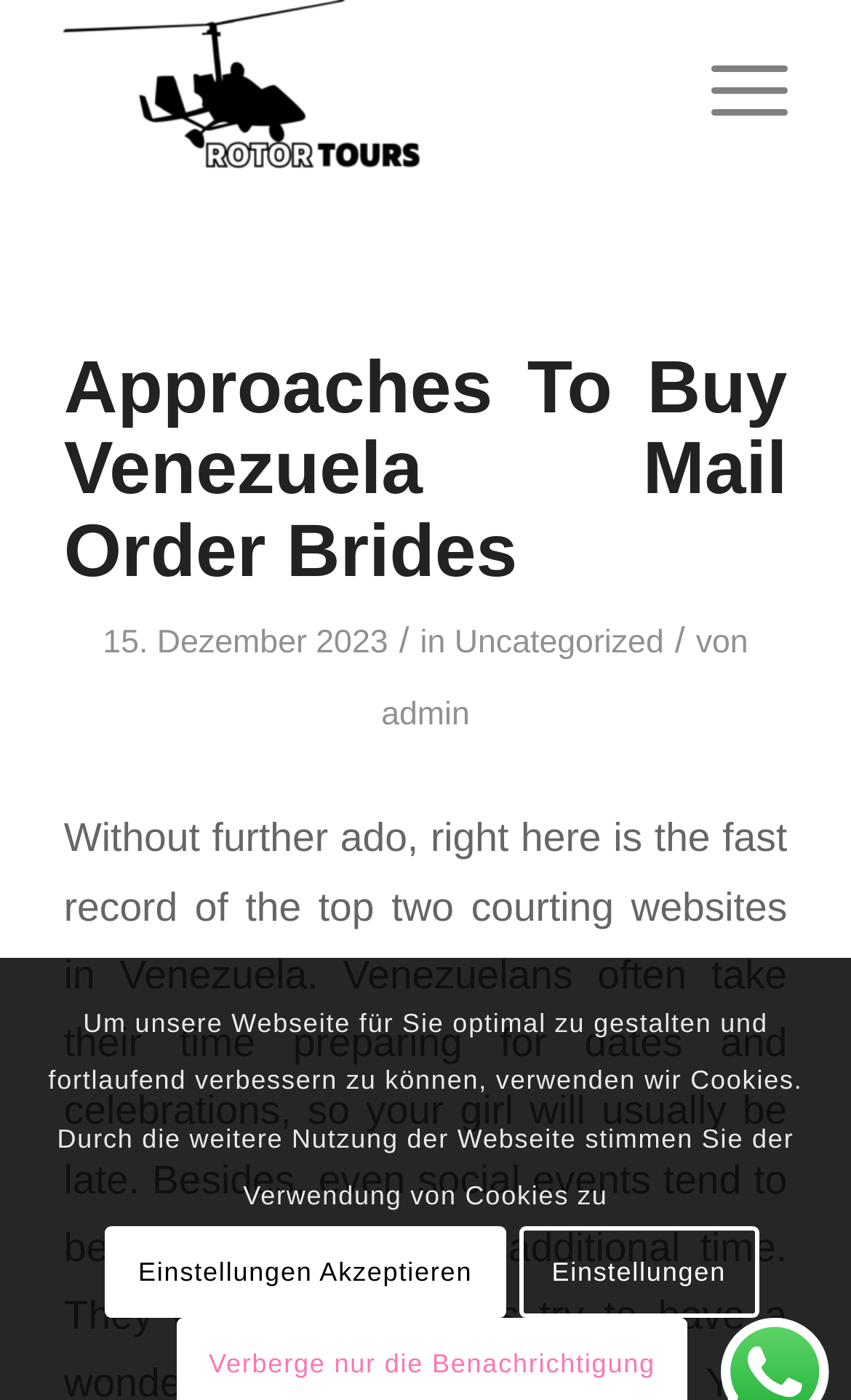Answer the question using only a single word or phrase: 
What is the name of the website?

ROTOR -TOURS